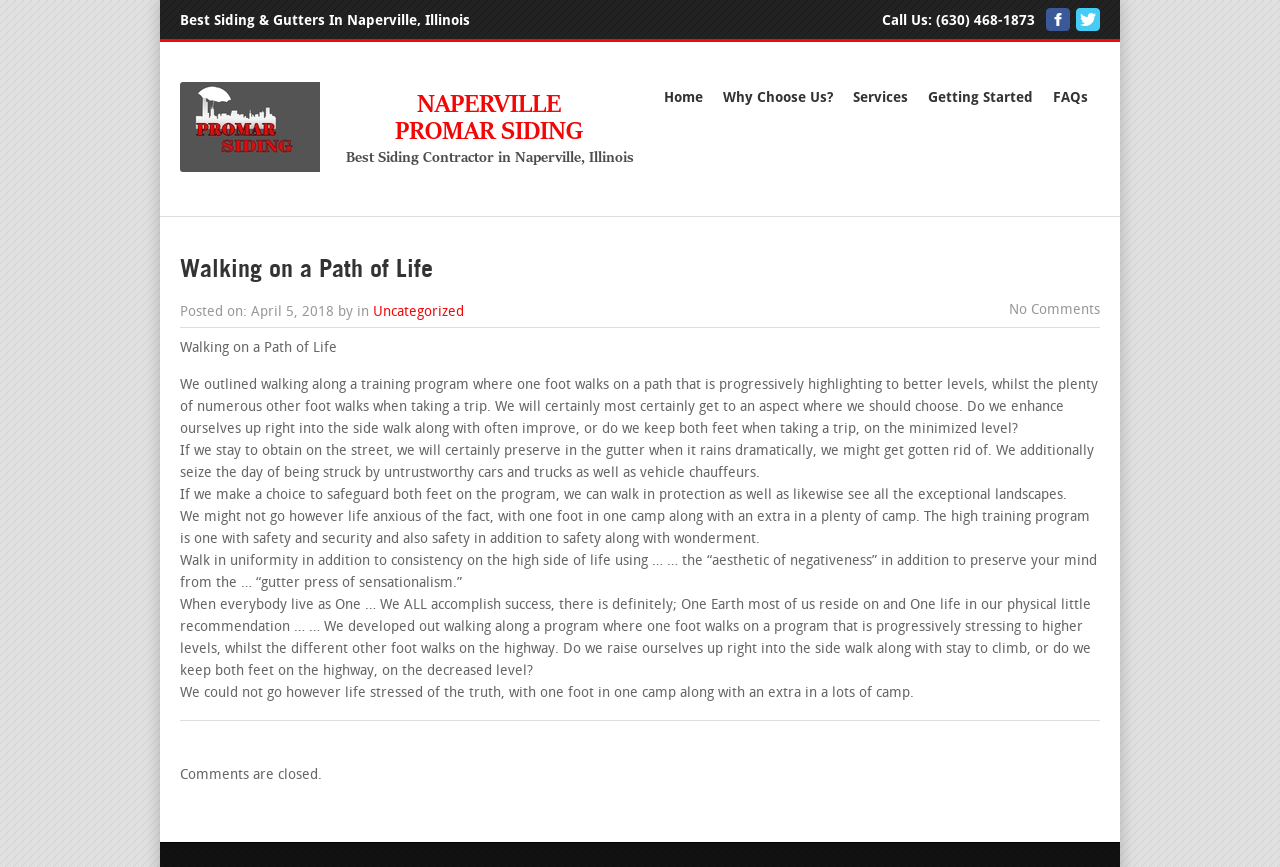Identify the bounding box coordinates of the clickable region necessary to fulfill the following instruction: "Visit the 'Naperville Promar Siding' website". The bounding box coordinates should be four float numbers between 0 and 1, i.e., [left, top, right, bottom].

[0.141, 0.186, 0.516, 0.203]